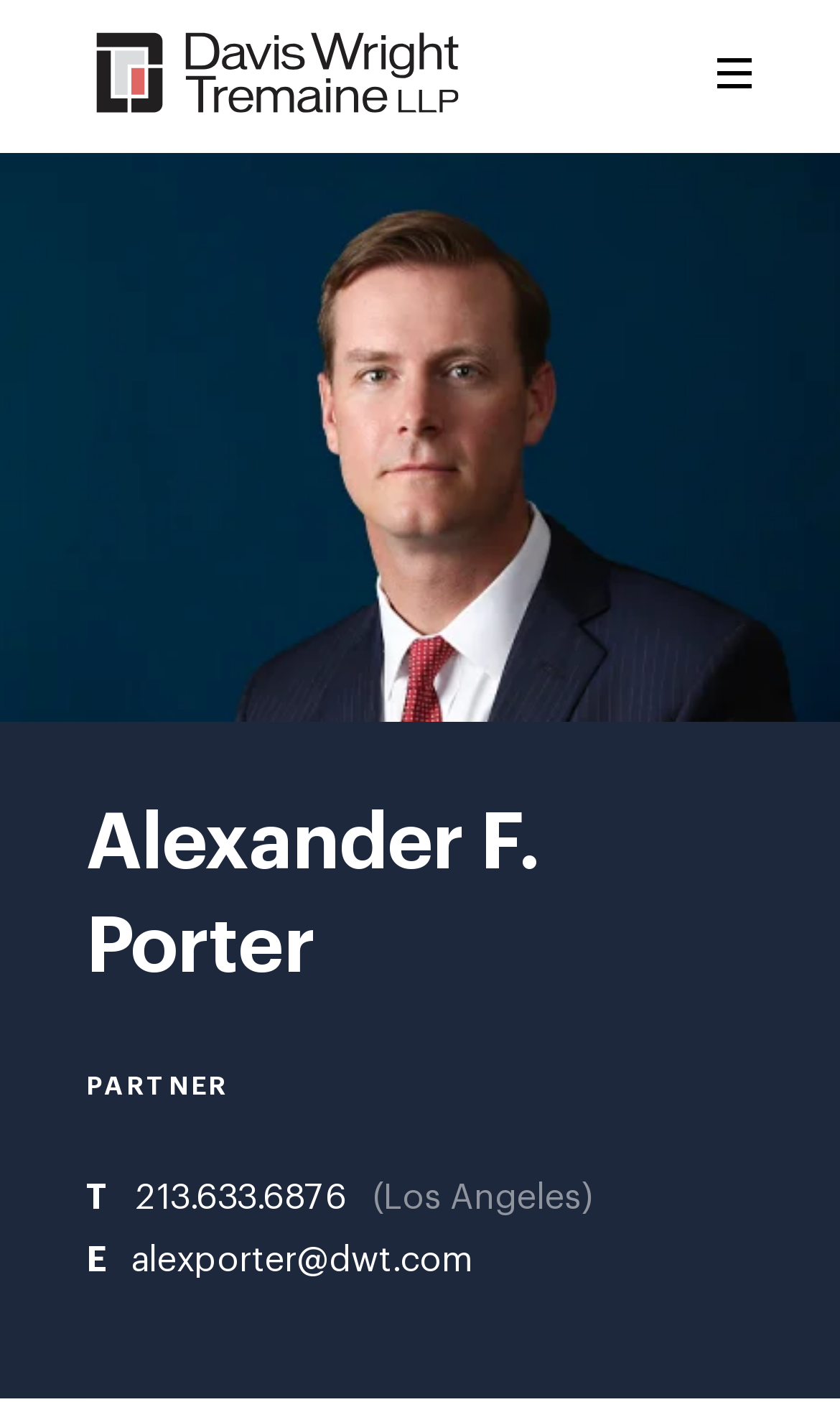Please examine the image and provide a detailed answer to the question: What is the location of Alexander F. Porter?

The location of Alexander F. Porter can be found on the webpage, listed as '(Los Angeles)' next to his phone number.